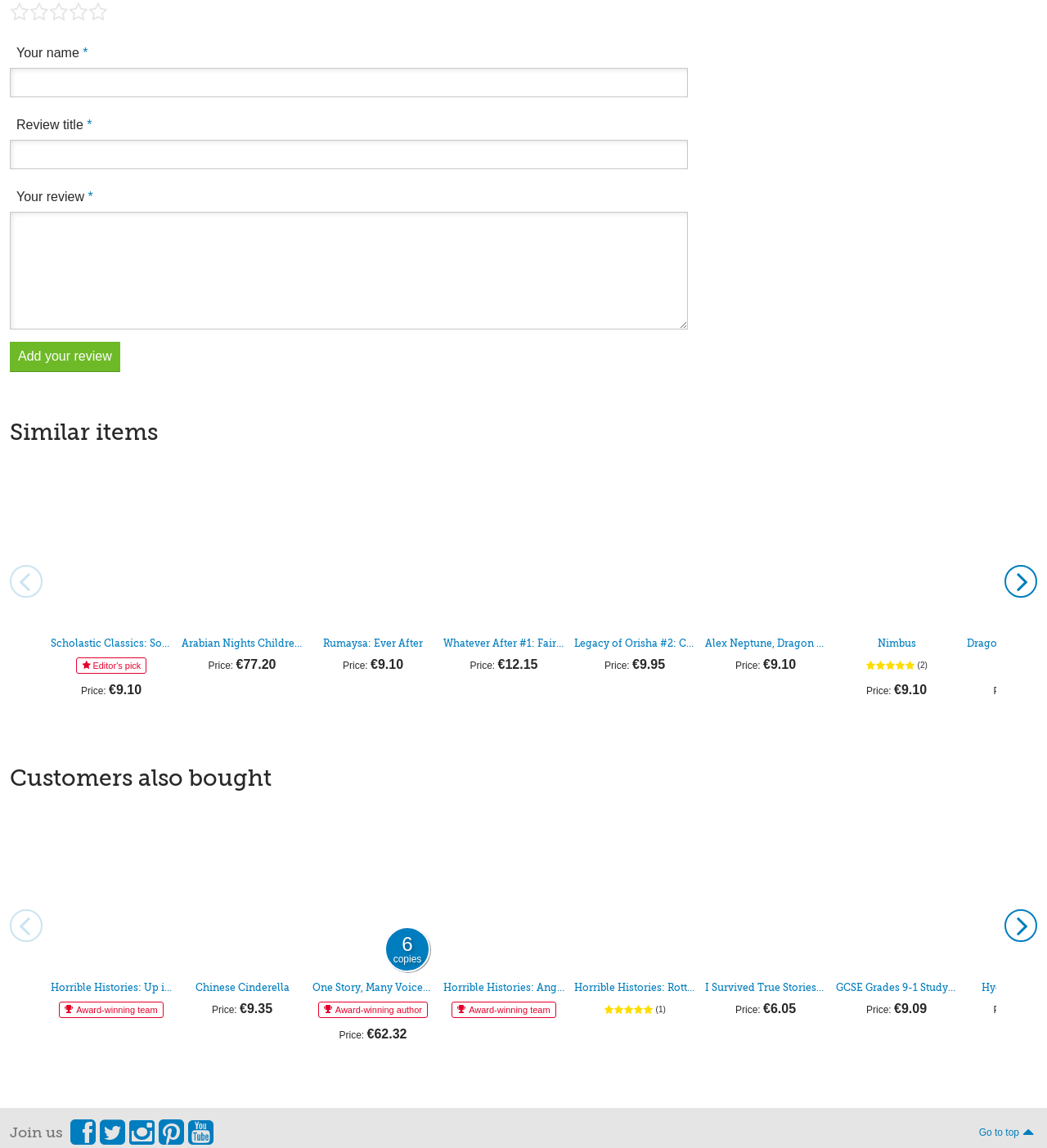Answer the question in one word or a short phrase:
What is the price of 'South Asian Folktales, Myths and Legends'?

€9.10